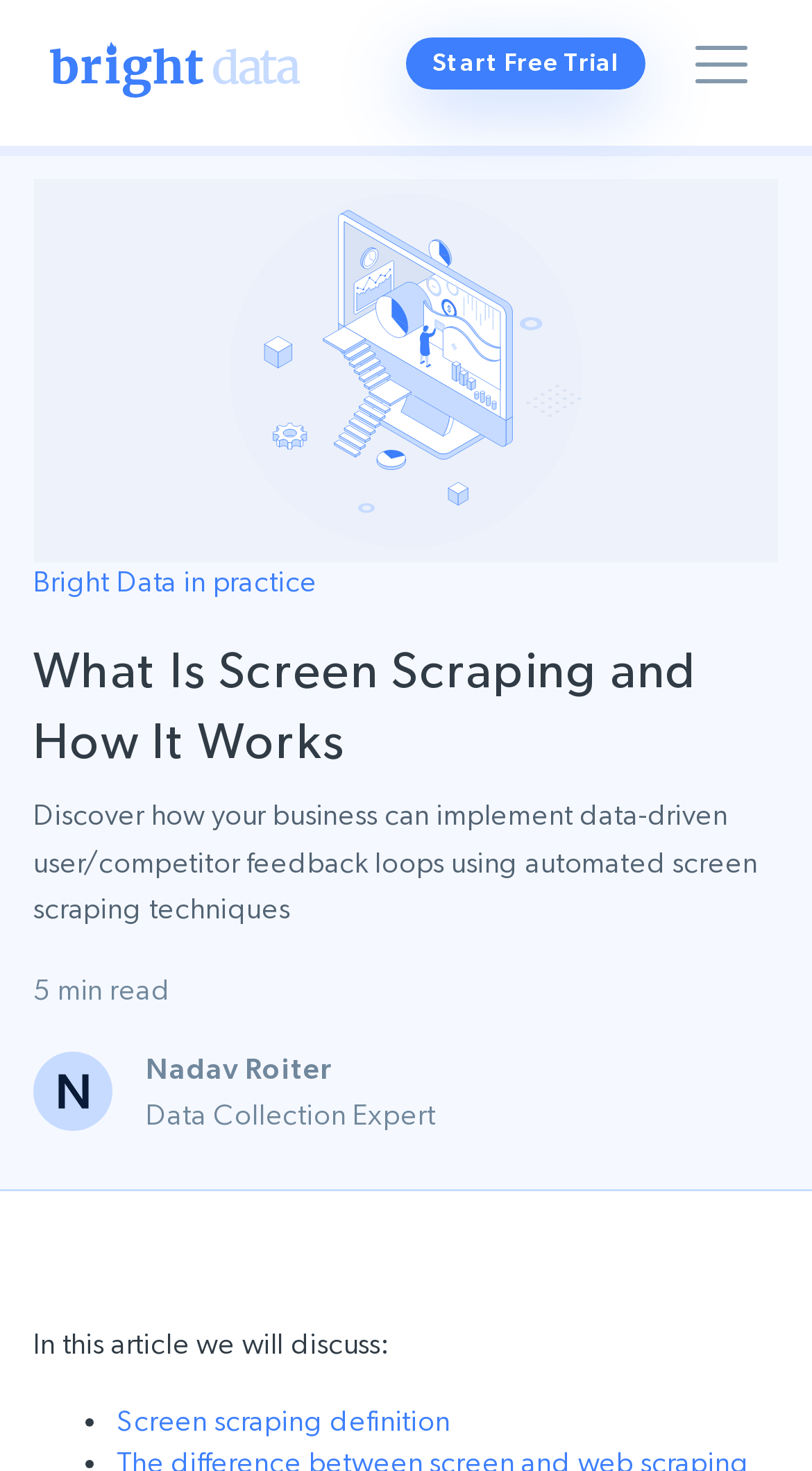What is the topic of the image above the article?
Please interpret the details in the image and answer the question thoroughly.

I found the topic of the image by looking at the image element with the description 'What is screen scraping and who needs it?', which suggests that the image is related to the topic of screen scraping.